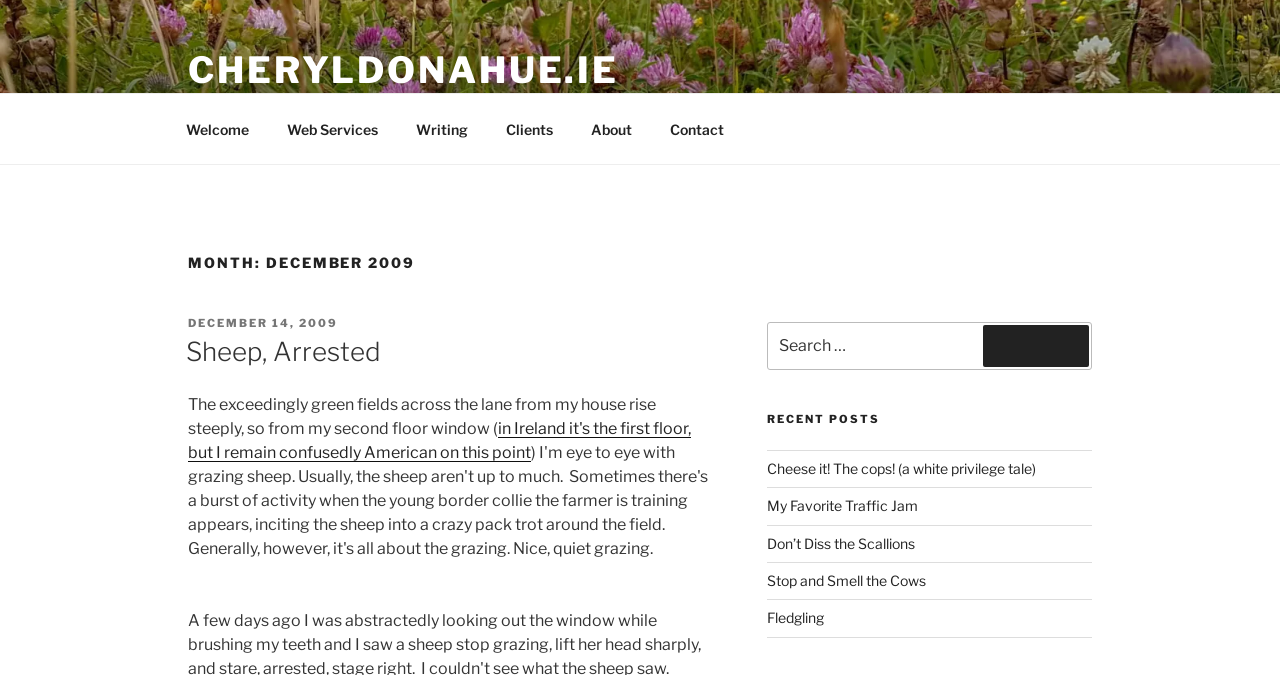Detail the features and information presented on the webpage.

This webpage is a personal blog belonging to Cheryl Donahue, a writer and user experience designer. At the top left, there is a link to the website's homepage, "CHERYLDONAHUE.IE", accompanied by a brief description of the author's profession. 

Below this, a top menu navigation bar spans across the page, featuring links to various sections, including "Welcome", "Web Services", "Writing", "Clients", "About", and "Contact". 

The main content area is divided into two sections. On the left, there is a heading "MONTH: DECEMBER 2009", followed by a series of blog posts. The first post, "Sheep, Arrested", is accompanied by a timestamp and a brief excerpt. 

On the right side, there is a search bar with a label "Search for:" and a "Search" button. Below this, a "RECENT POSTS" section lists five recent blog posts, including "Cheese it! The cops! (a white privilege tale)", "My Favorite Traffic Jam", "Don’t Diss the Scallions", "Stop and Smell the Cows", and "Fledgling".